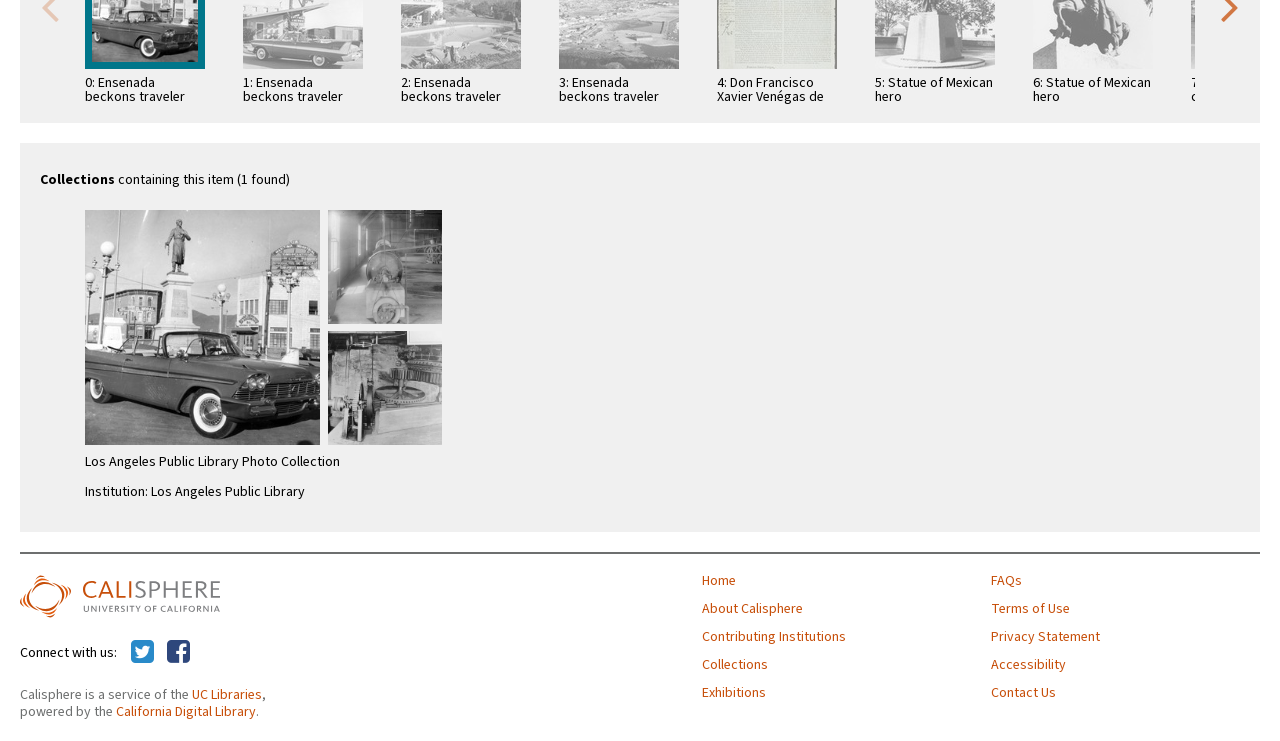Find the bounding box coordinates for the area that should be clicked to accomplish the instruction: "Go to the 'Home' page".

[0.548, 0.775, 0.759, 0.794]